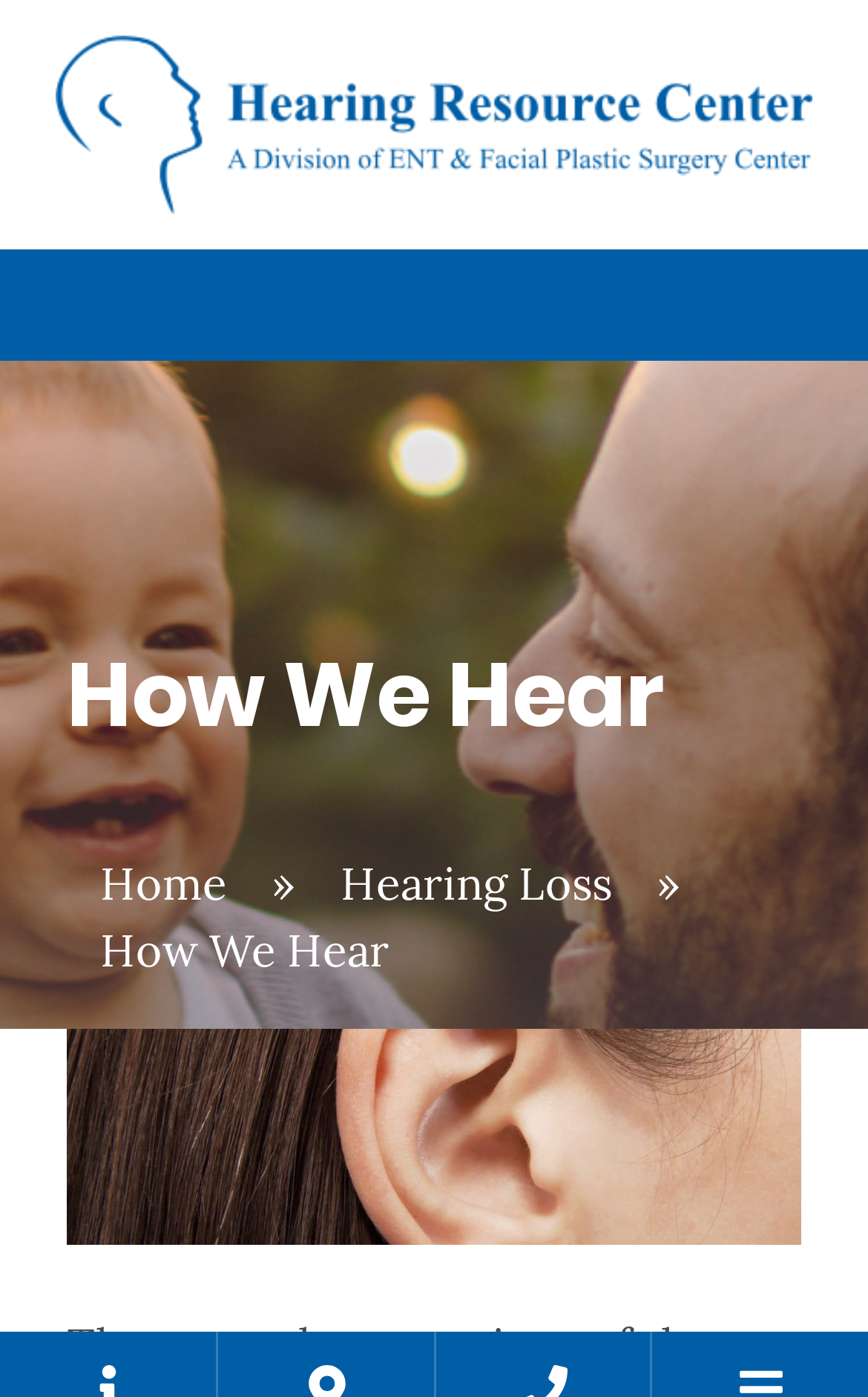What is the name of the resource center?
Please answer the question with as much detail and depth as you can.

The name of the resource center can be found in the top-left corner of the webpage, where it is written as 'Hearing Resource Center' in a link format.